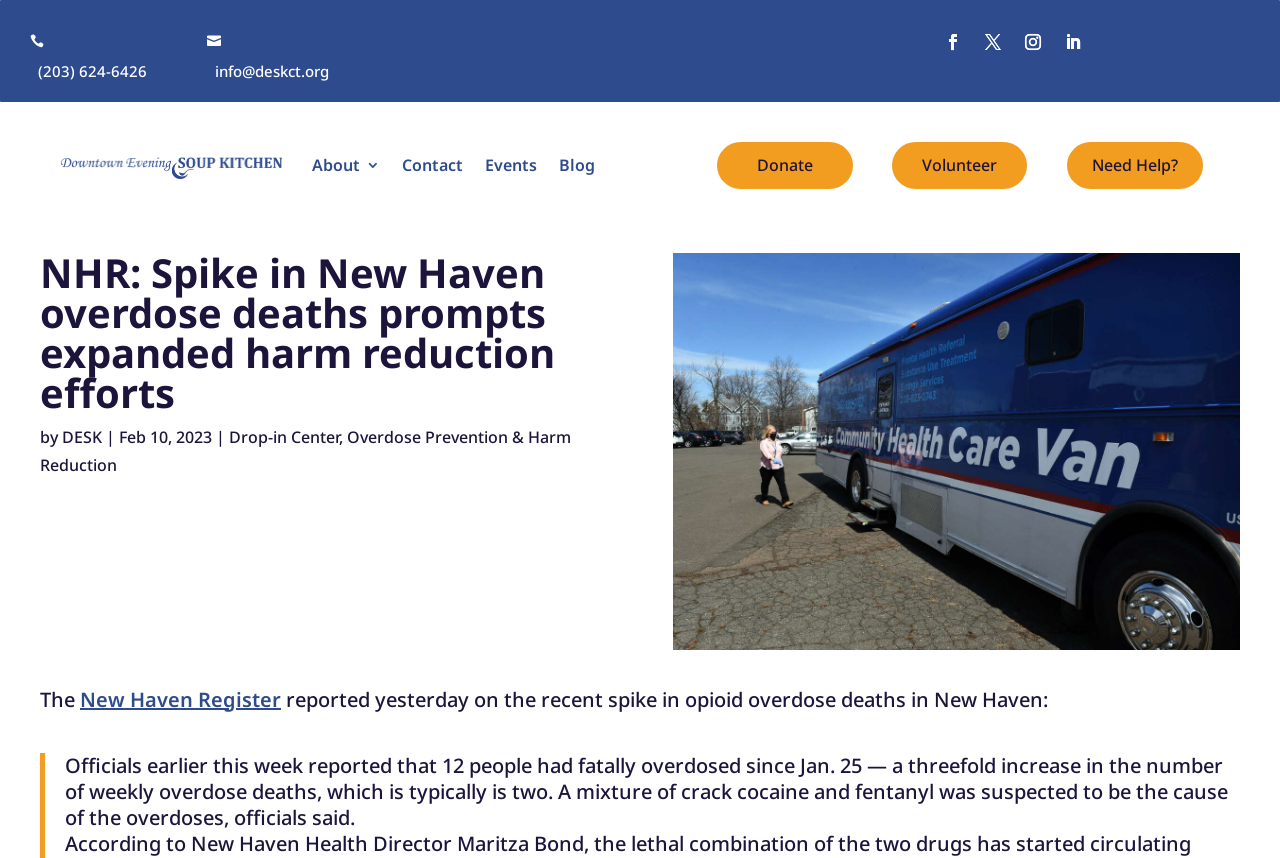What is the date of the article?
Based on the image, give a one-word or short phrase answer.

Feb 10, 2023